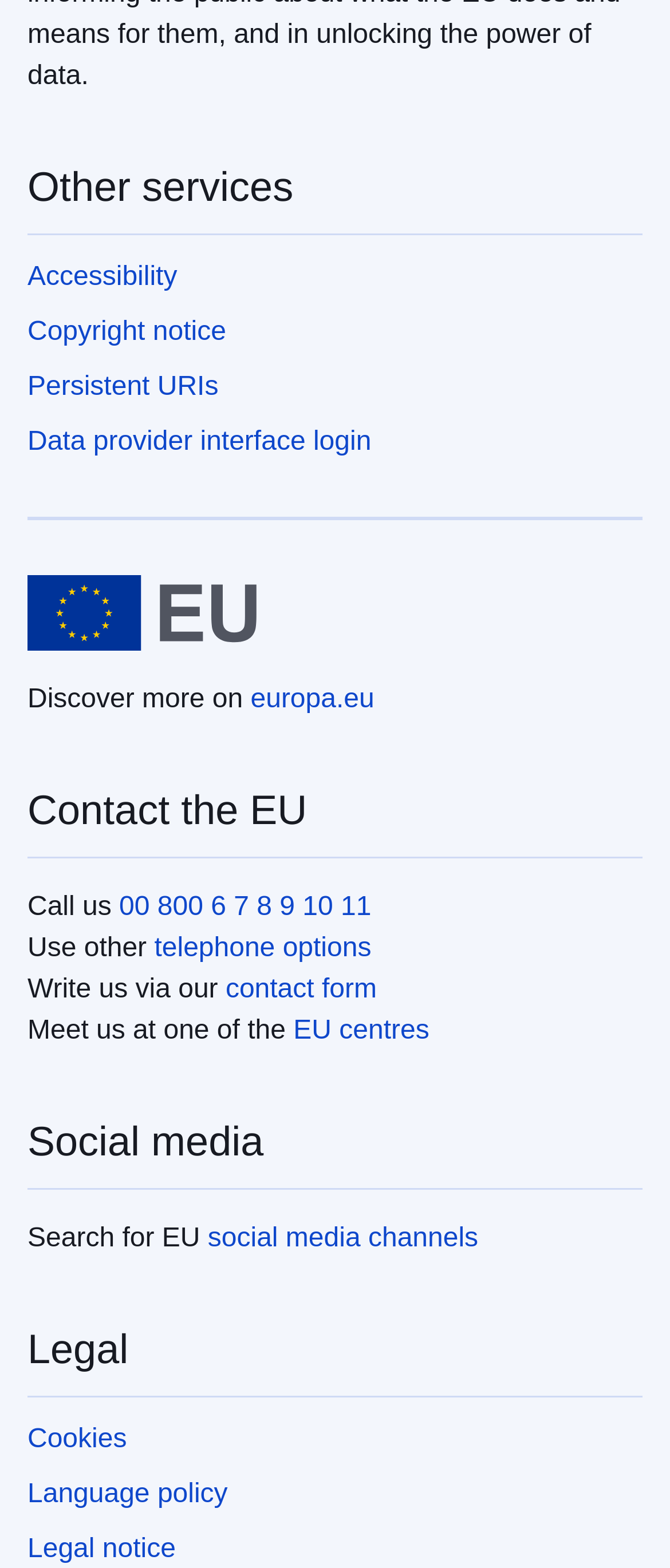Given the webpage screenshot, identify the bounding box of the UI element that matches this description: "Prawny Vintage".

None